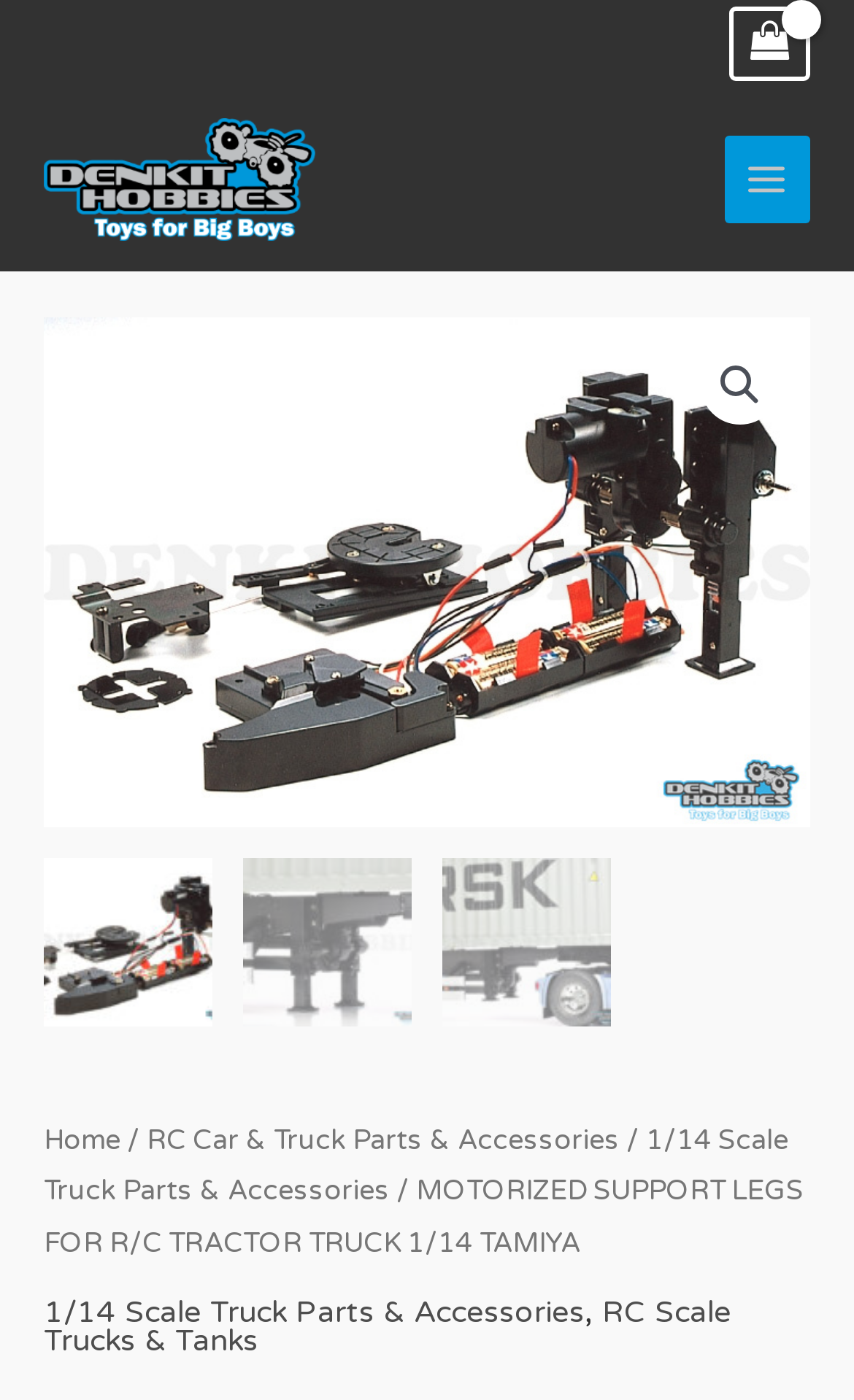Can you find the bounding box coordinates for the UI element given this description: "Home"? Provide the coordinates as four float numbers between 0 and 1: [left, top, right, bottom].

None